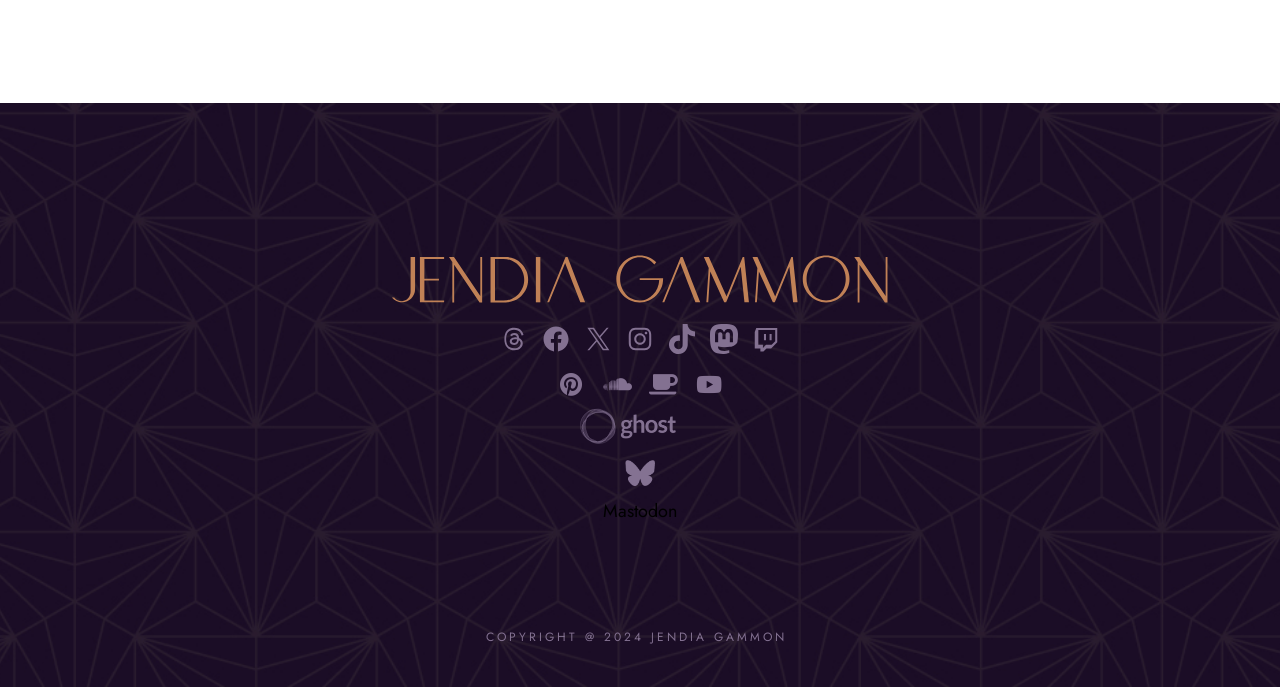Reply to the question with a single word or phrase:
How many figures are there on the page?

3